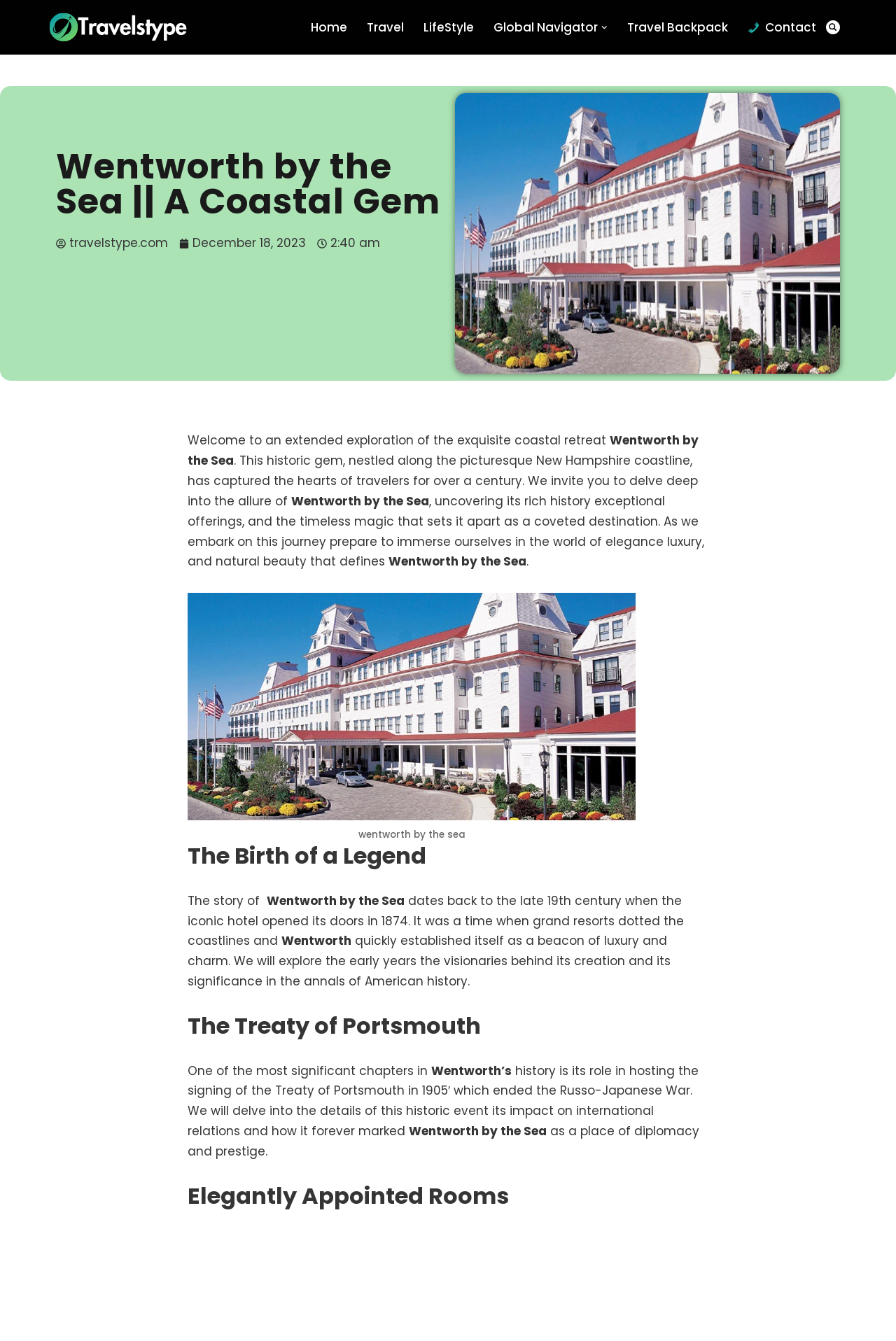From the given element description: "Travel Backpack", find the bounding box for the UI element. Provide the coordinates as four float numbers between 0 and 1, in the order [left, top, right, bottom].

[0.7, 0.013, 0.812, 0.028]